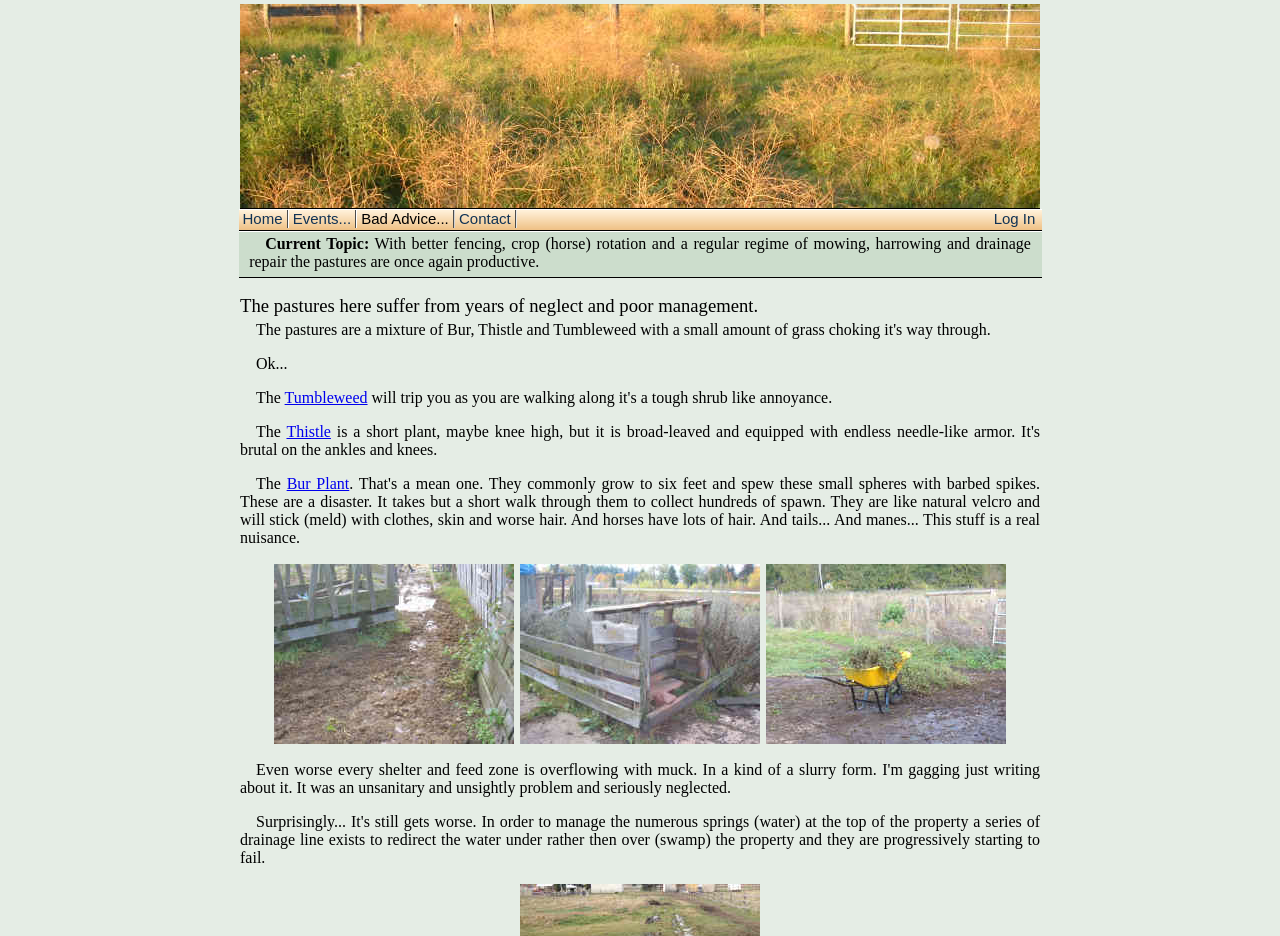What is the topic related to the text 'Bad Advice...'?
Using the visual information from the image, give a one-word or short-phrase answer.

Events